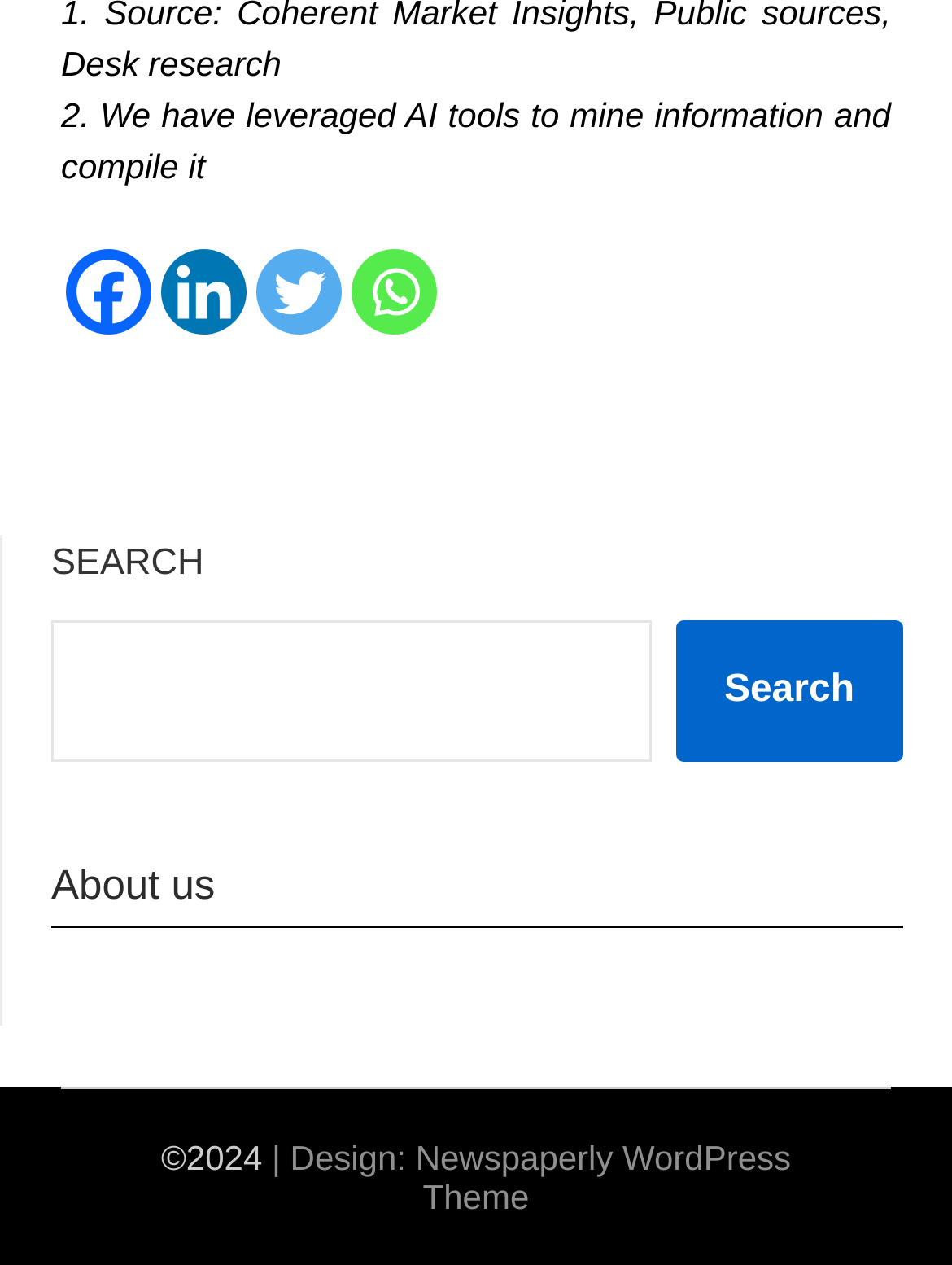Please provide a short answer using a single word or phrase for the question:
What is the name of the WordPress theme used?

Newspaperly